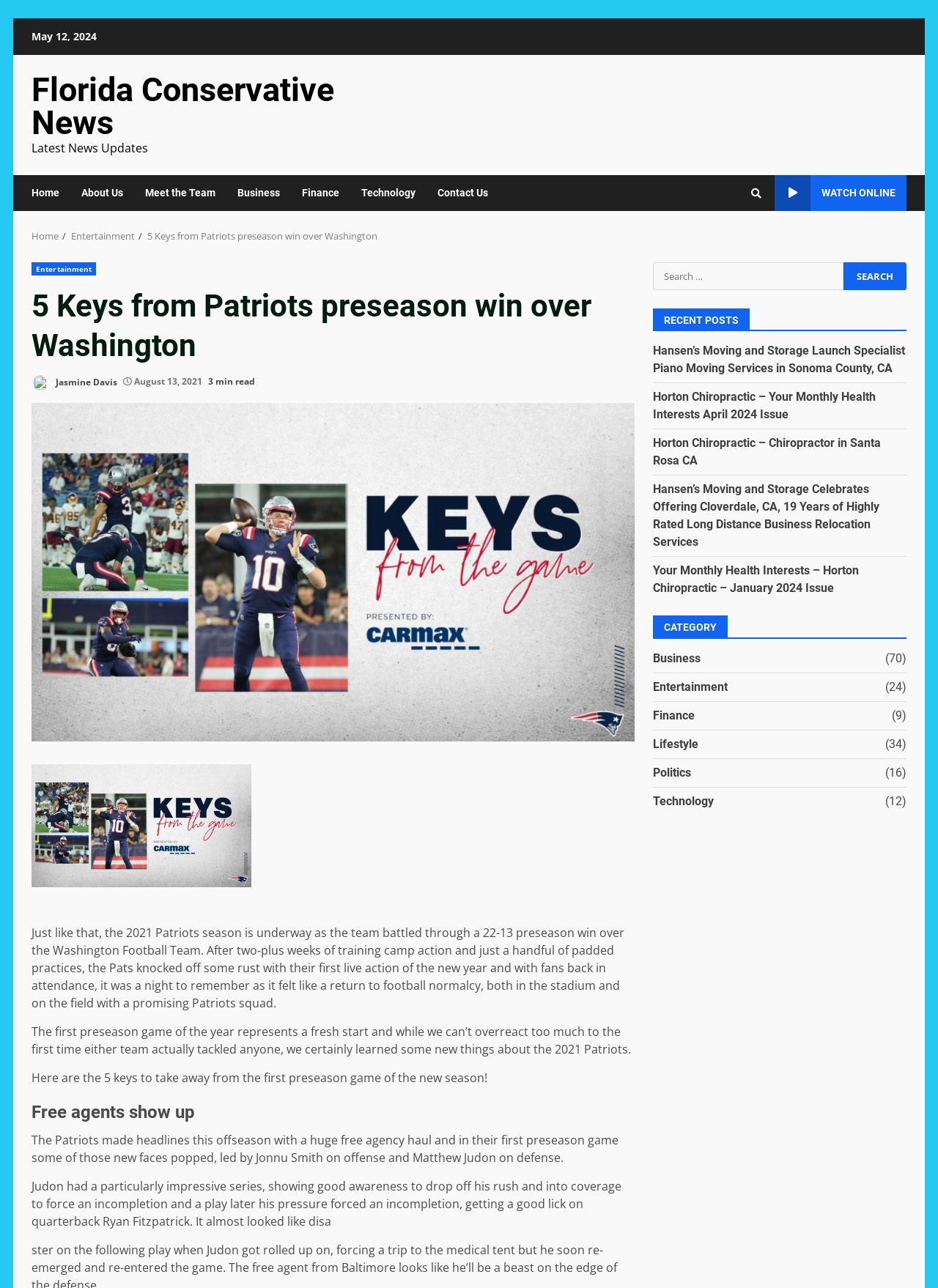Locate the bounding box coordinates of the element I should click to achieve the following instruction: "Click on 'Home'".

[0.034, 0.136, 0.075, 0.164]